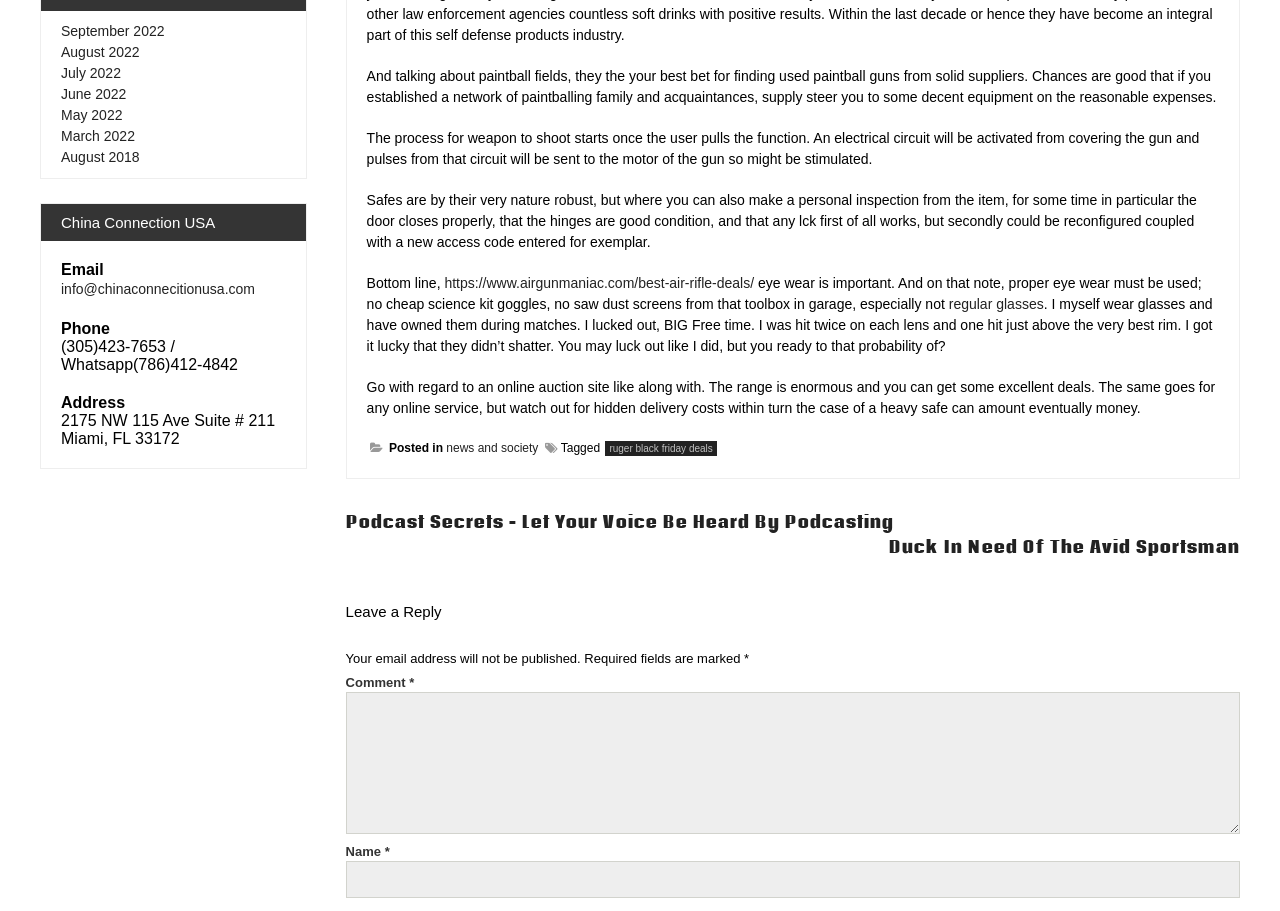Identify the bounding box coordinates of the section that should be clicked to achieve the task described: "Write a comment".

None